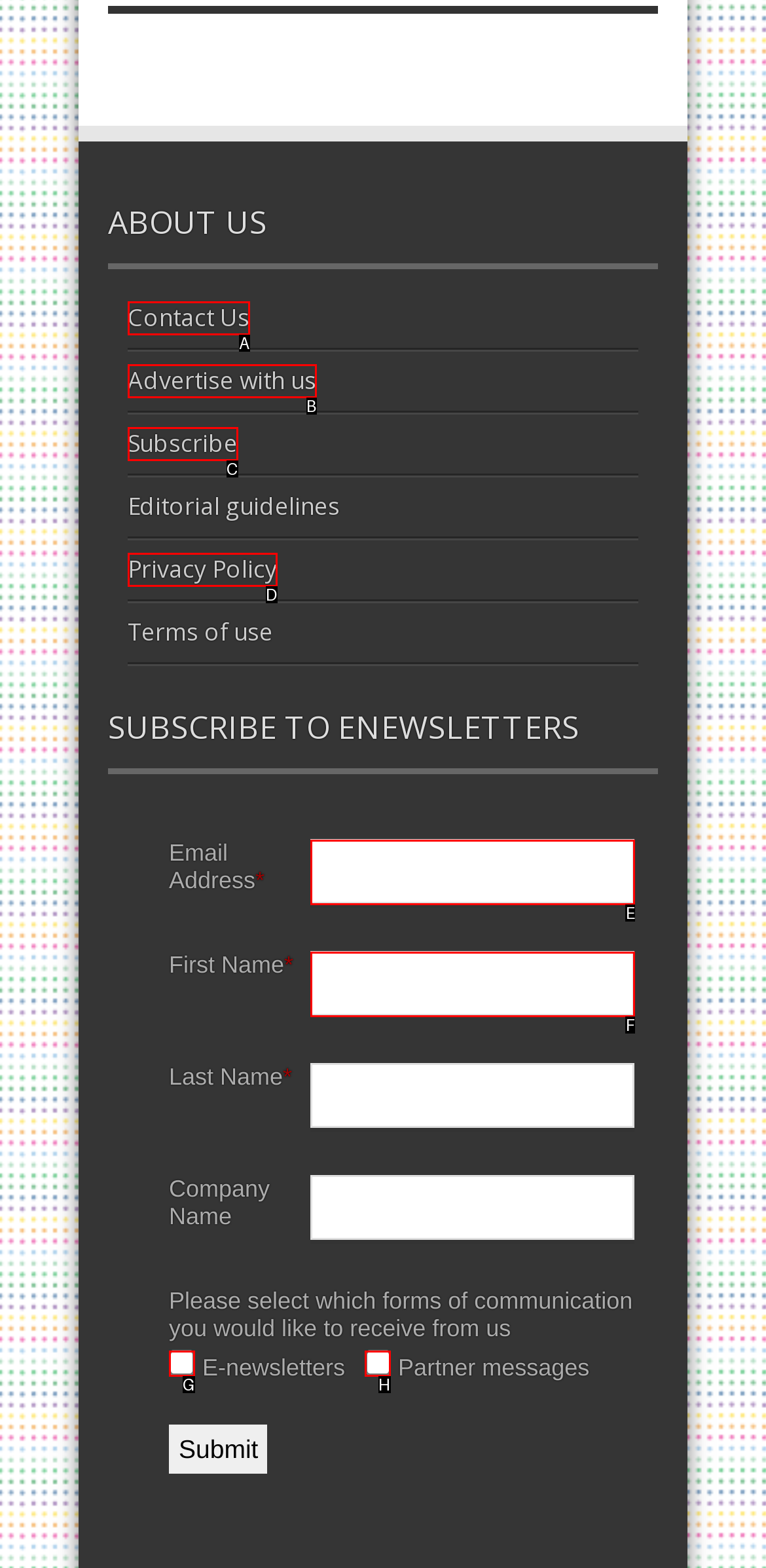Pick the HTML element that corresponds to the description: parent_node: Partner messages name="em_wfs_formfield_3607097[Partner messages]"
Answer with the letter of the correct option from the given choices directly.

H